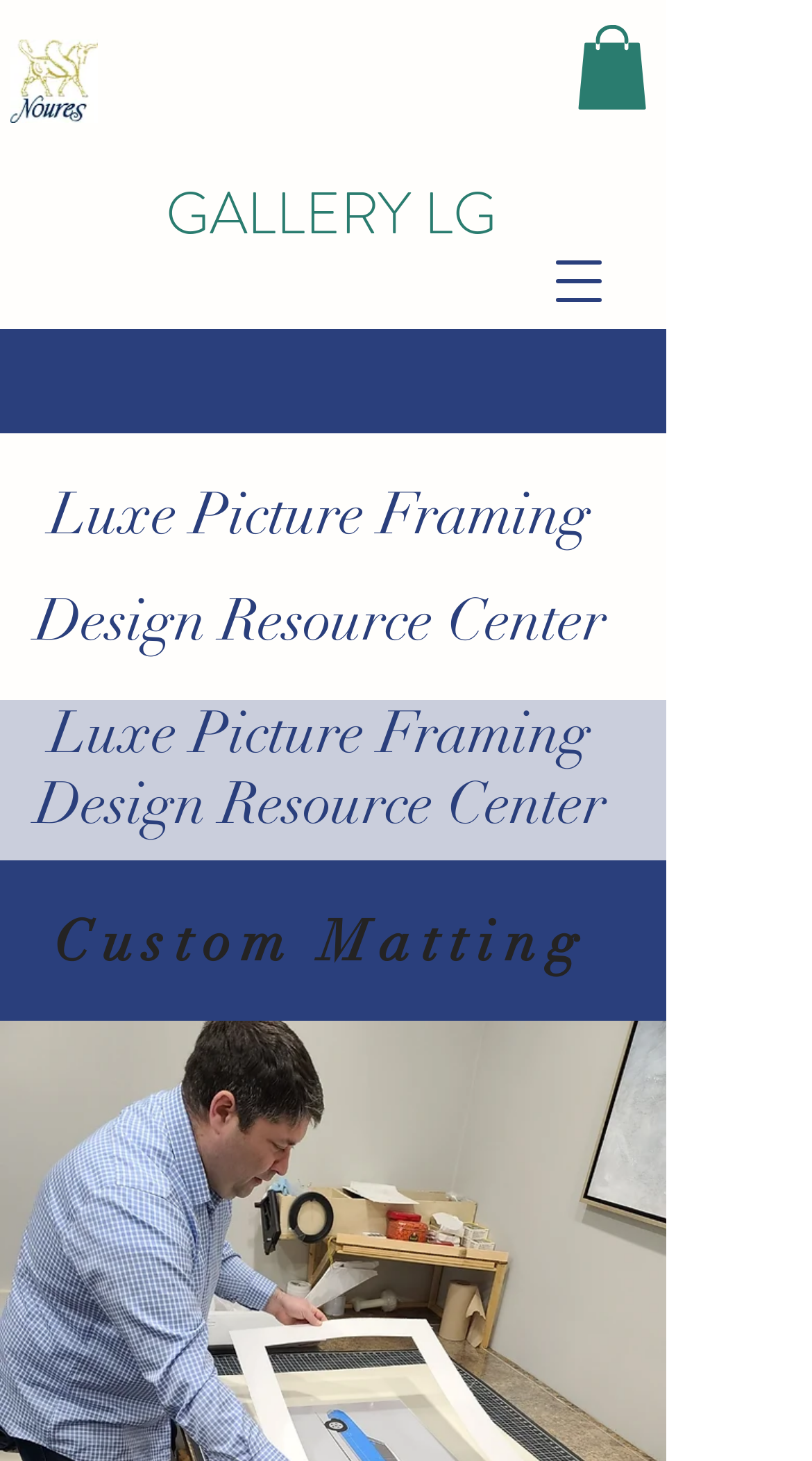What is the name of the gallery?
Based on the image, please offer an in-depth response to the question.

I found the answer by looking at the heading element with the text 'GALLERY LG' which is located at the top of the webpage, indicating that it is the name of the gallery.